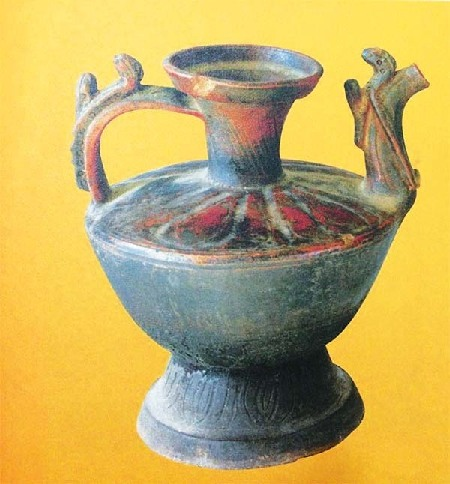Can you look at the image and give a comprehensive answer to the question:
What is the dominant color of the background?

The caption describes the background as a vibrant yellow, which enhances the vessel's details and emphasizes its traditional Tibetan design.